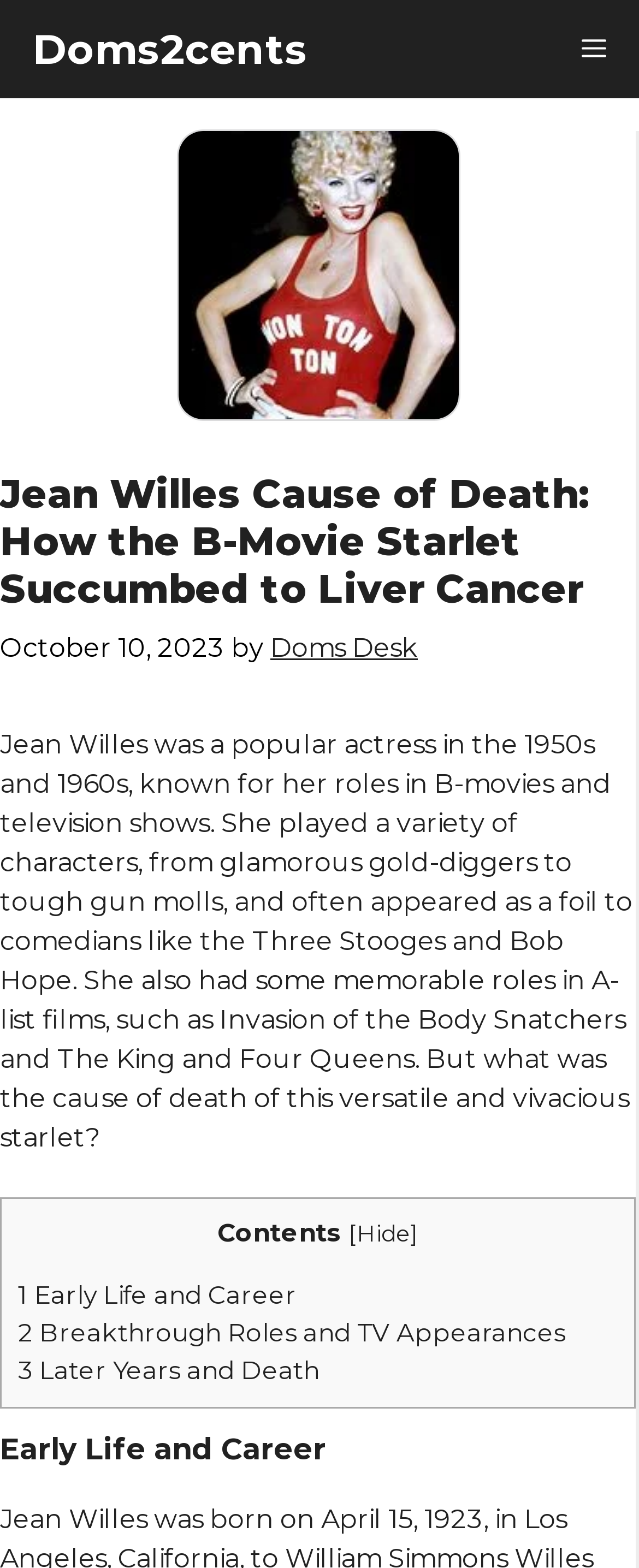What is the date mentioned in the webpage?
Look at the webpage screenshot and answer the question with a detailed explanation.

The webpage mentions a date, 'October 10, 2023', which is likely the publication date of the article.